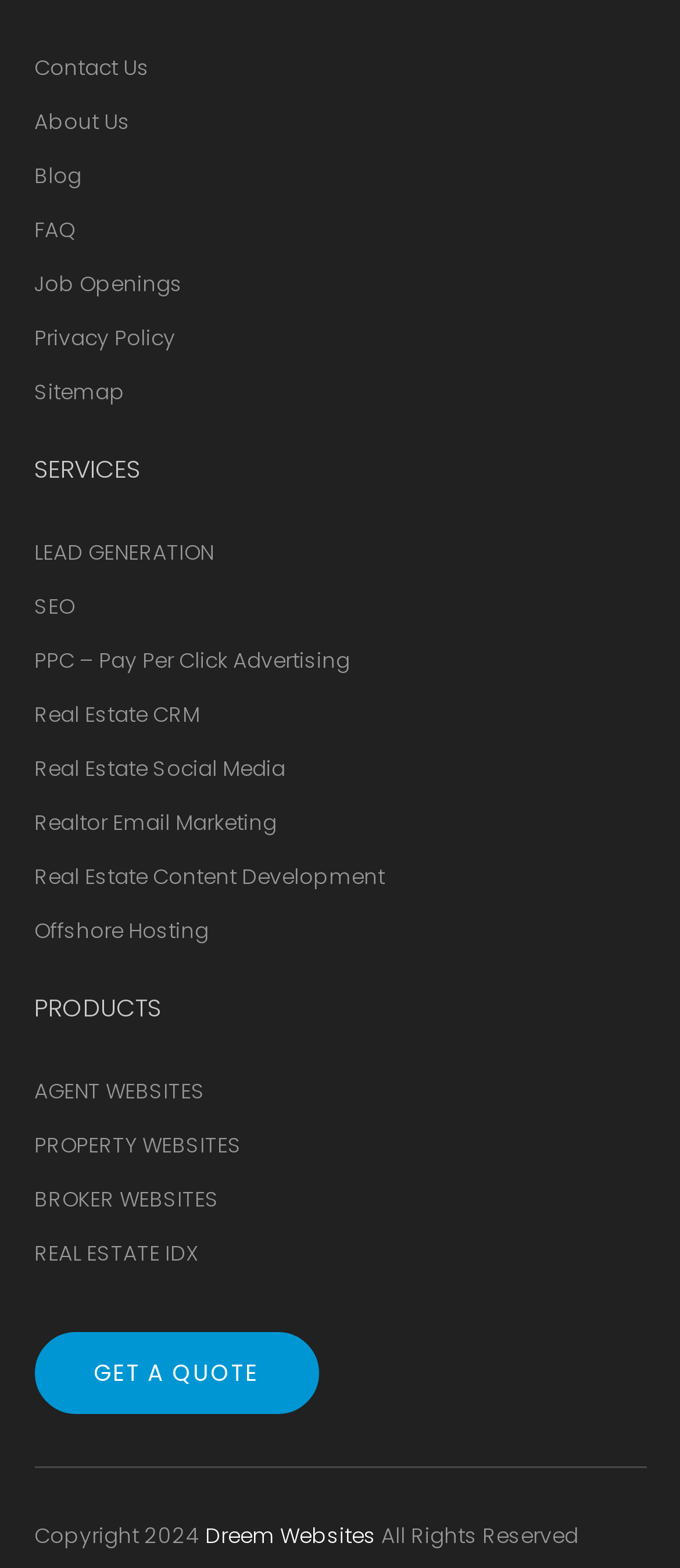How many headings are on this webpage?
Please provide a comprehensive and detailed answer to the question.

I found two headings on this webpage, which are 'SERVICES' and 'PRODUCTS'.